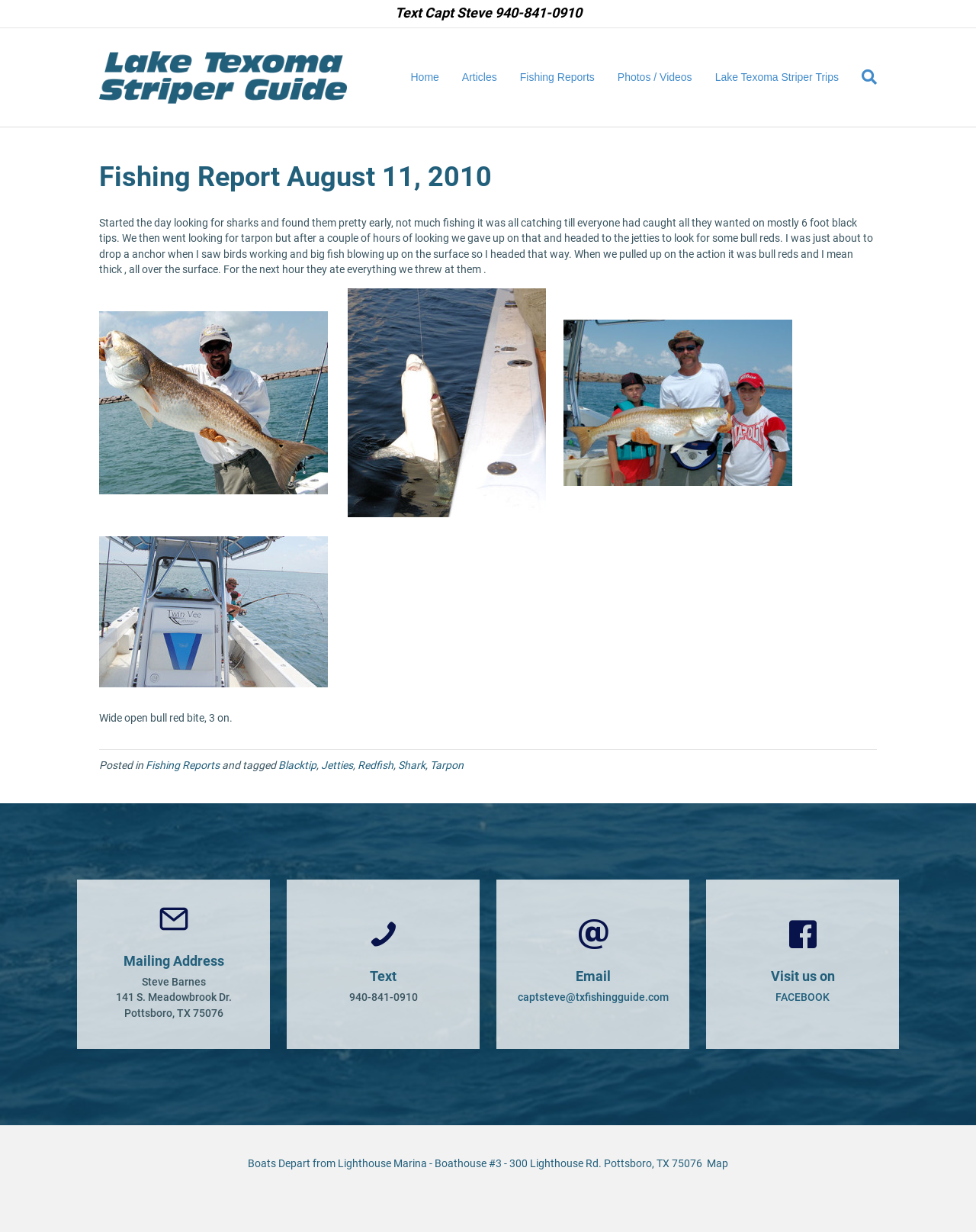Specify the bounding box coordinates of the element's region that should be clicked to achieve the following instruction: "Contact Capt Steve through phone number 940-841-0910". The bounding box coordinates consist of four float numbers between 0 and 1, in the format [left, top, right, bottom].

[0.404, 0.004, 0.596, 0.017]